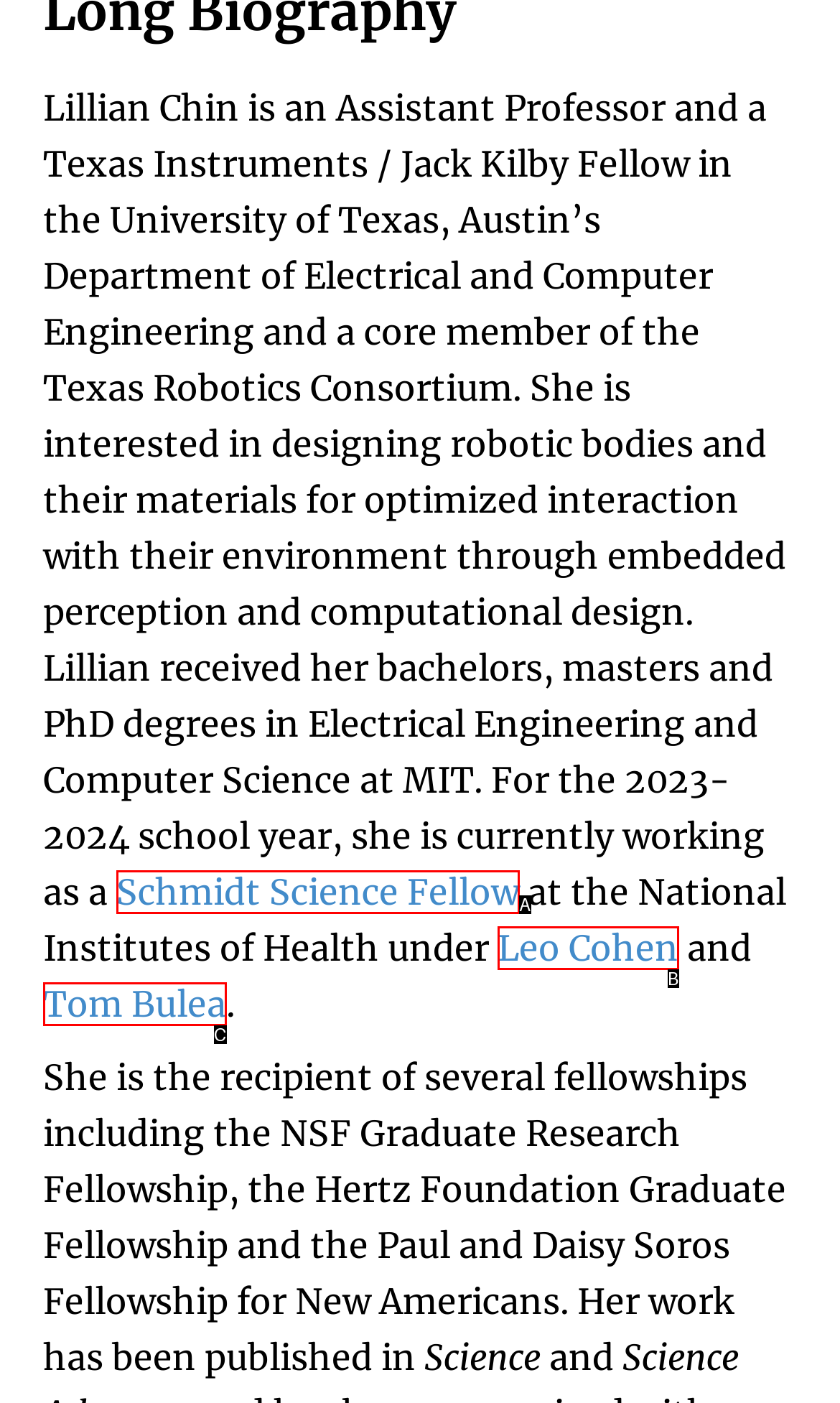Pinpoint the HTML element that fits the description: Leo Cohen
Answer by providing the letter of the correct option.

B